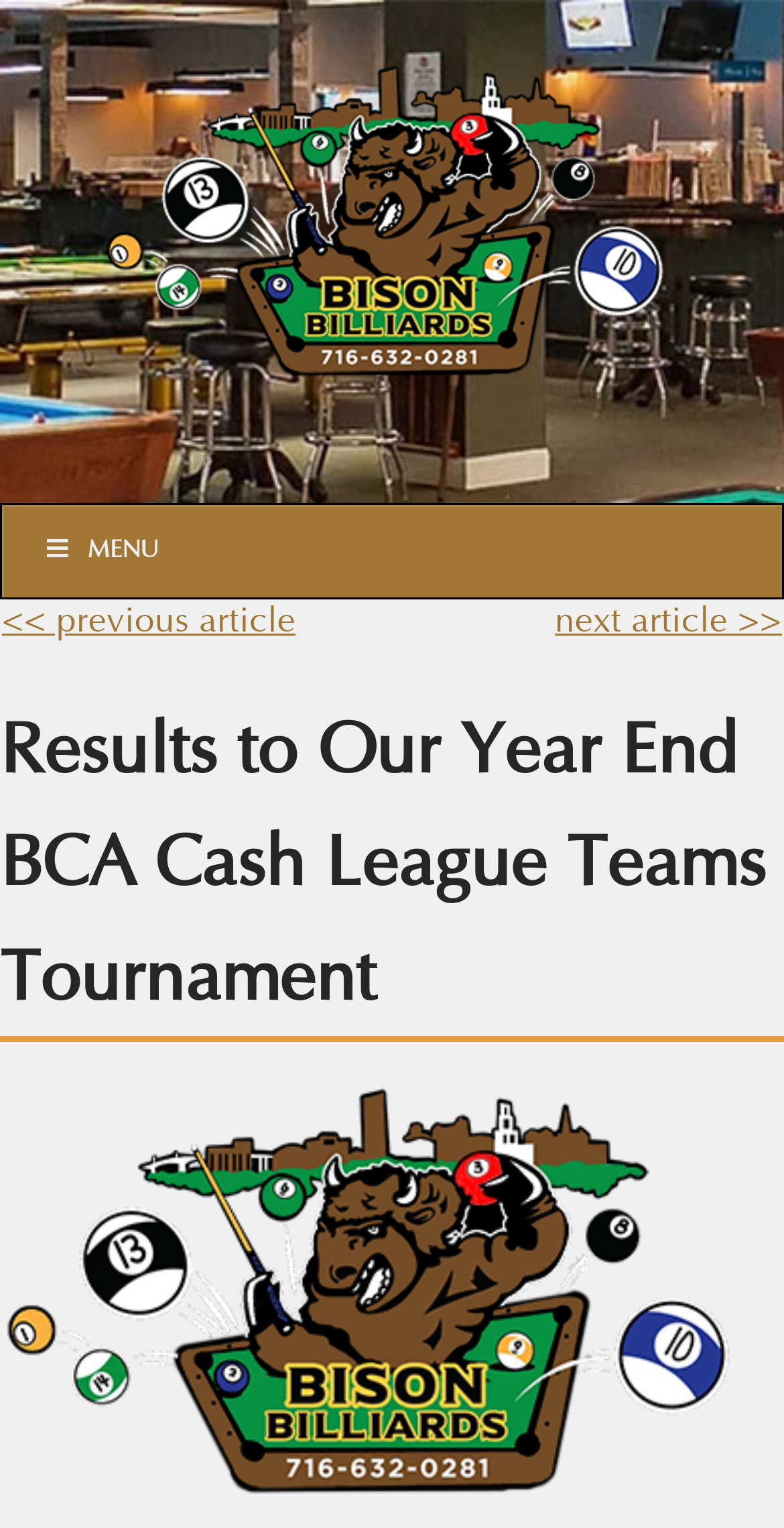How are the articles organized on this page?
Give a single word or phrase as your answer by examining the image.

In a table